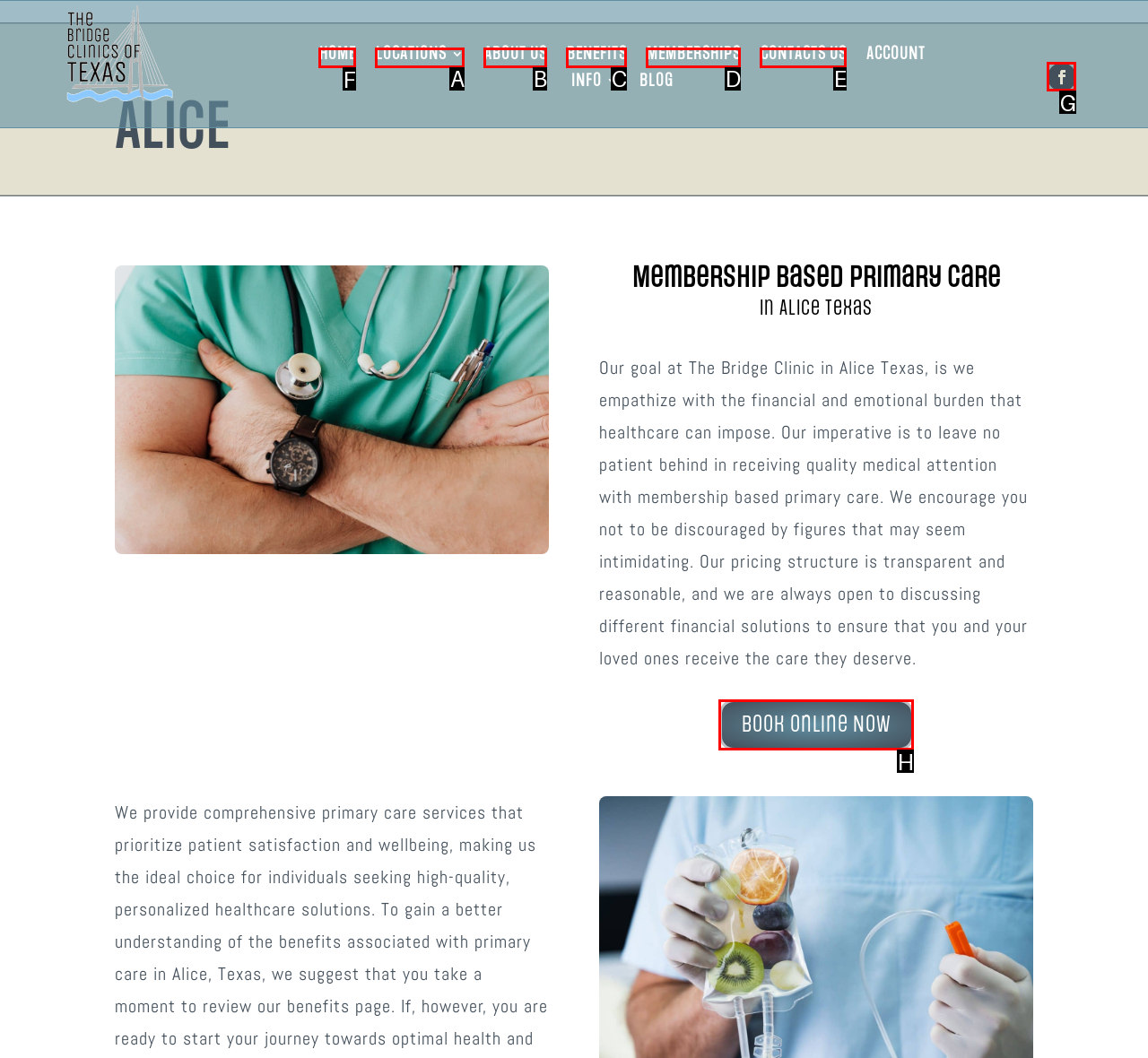Identify the letter of the UI element you should interact with to perform the task: Visit the home page
Reply with the appropriate letter of the option.

F